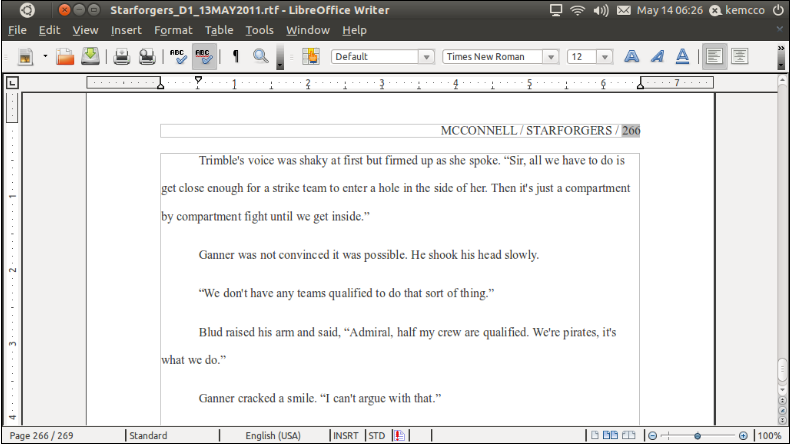What is the current page number?
Can you provide an in-depth and detailed response to the question?

The current page number is obtained from the pagination details at the top of the screen, which indicates the current page as 266 out of 269.